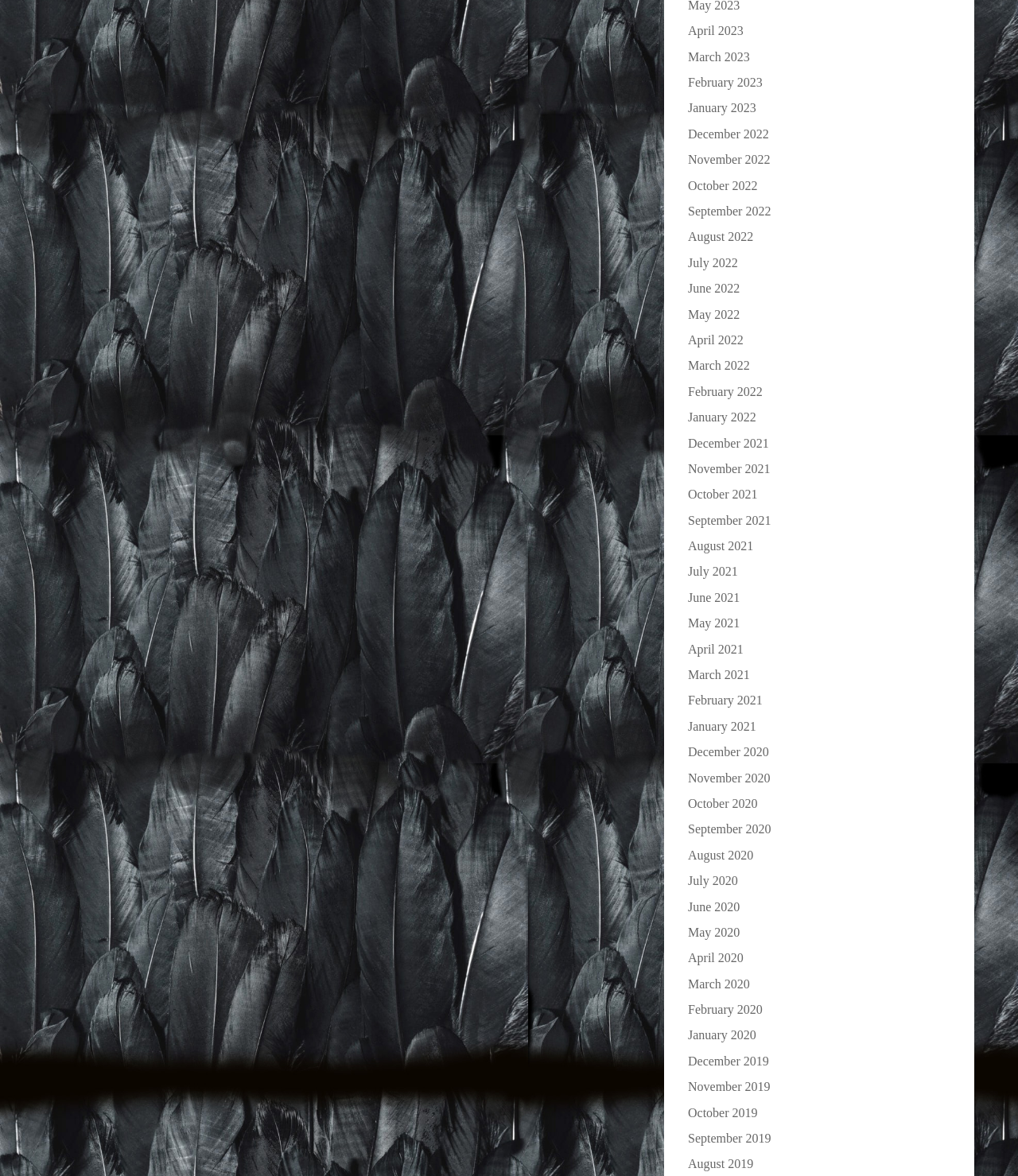Locate the bounding box coordinates of the clickable region necessary to complete the following instruction: "View September 2020". Provide the coordinates in the format of four float numbers between 0 and 1, i.e., [left, top, right, bottom].

[0.676, 0.699, 0.757, 0.711]